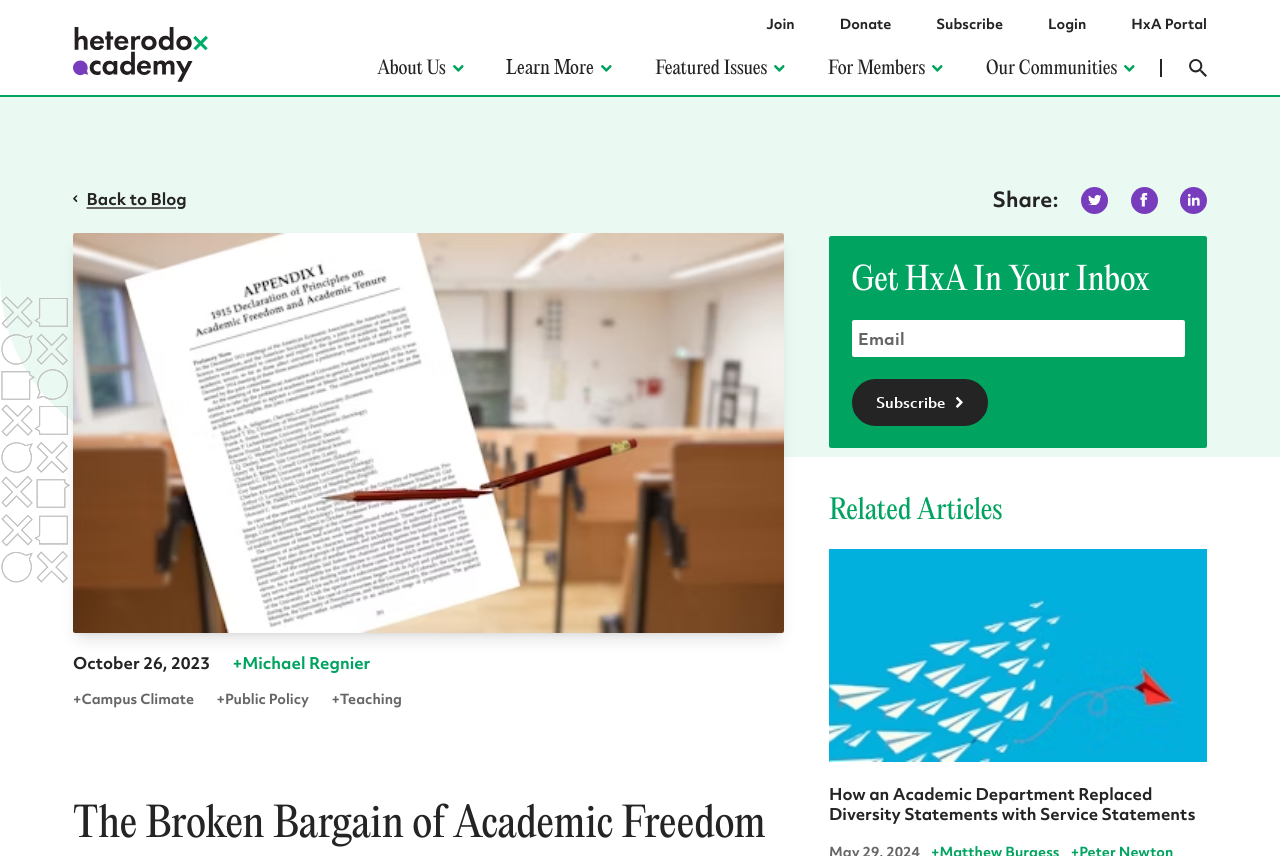What is the name of the organization?
We need a detailed and exhaustive answer to the question. Please elaborate.

I found the answer by looking at the link 'Heterodox Academy' with bounding box coordinates [0.057, 0.032, 0.163, 0.099] which is likely to be the name of the organization.